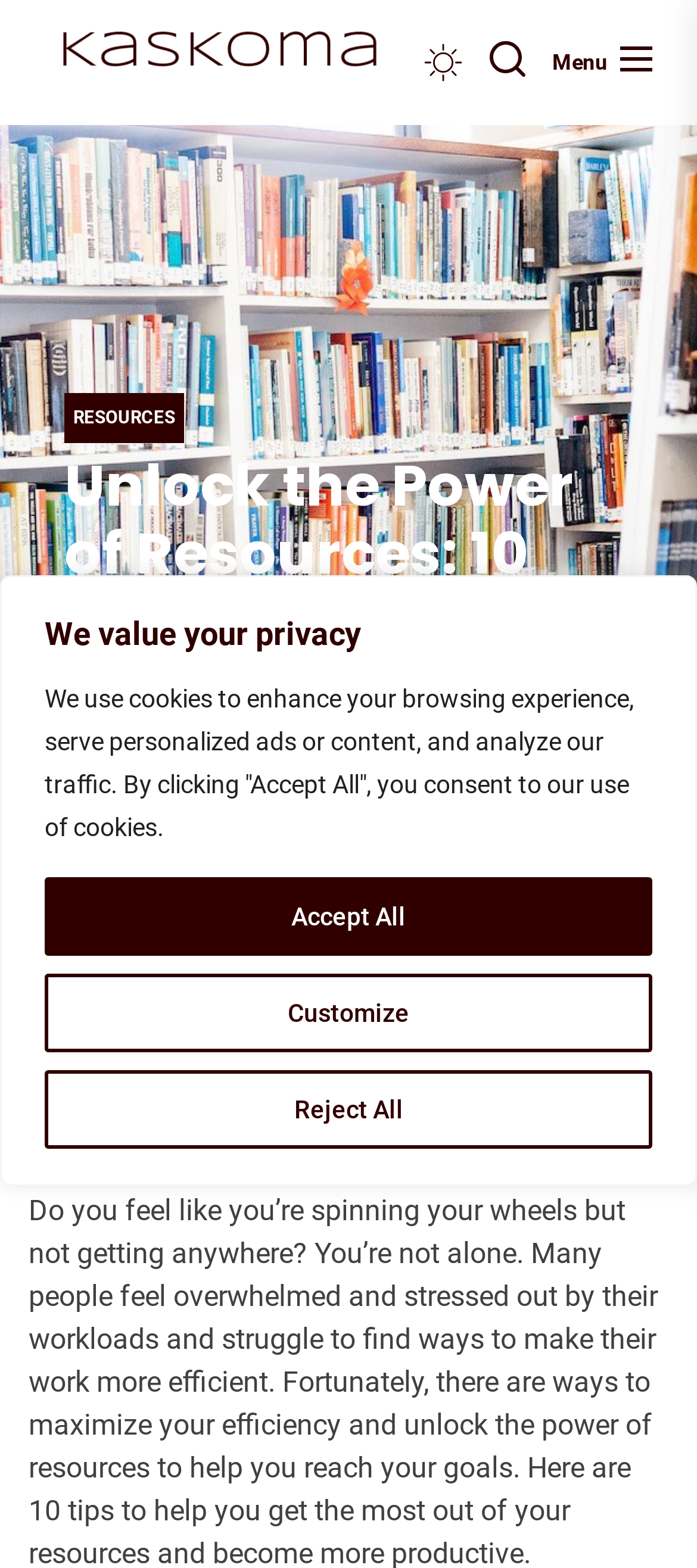Describe all visible elements and their arrangement on the webpage.

This webpage is about maximizing efficiency and provides 10 tips to help users get the most out of their day. At the top of the page, there is a privacy notice that spans the entire width, informing users about the use of cookies and providing options to customize, reject, or accept all cookies. 

Below the privacy notice, there is a header section that contains the website's logo, "Kaskoma – Latest News & Analysis from Experts", which is an image with a link to the website's homepage. To the right of the logo, there are three buttons: a search button, a button with no label, and a menu button.

Further down, there is a main heading that reads "Unlock the Power of Resources: 10 Tips to Maximize Your Efficiency". Below this heading, there are two links: "RESOURCES" and "James Financials". The "RESOURCES" link is located at the top left, while the "James Financials" link is positioned to its right. 

Next to the "James Financials" link, there is a link with the date "December 19, 2022", which is also marked as a time element. The rest of the webpage is likely to contain the 10 tips to maximize efficiency, but the details of these tips are not provided in the accessibility tree.